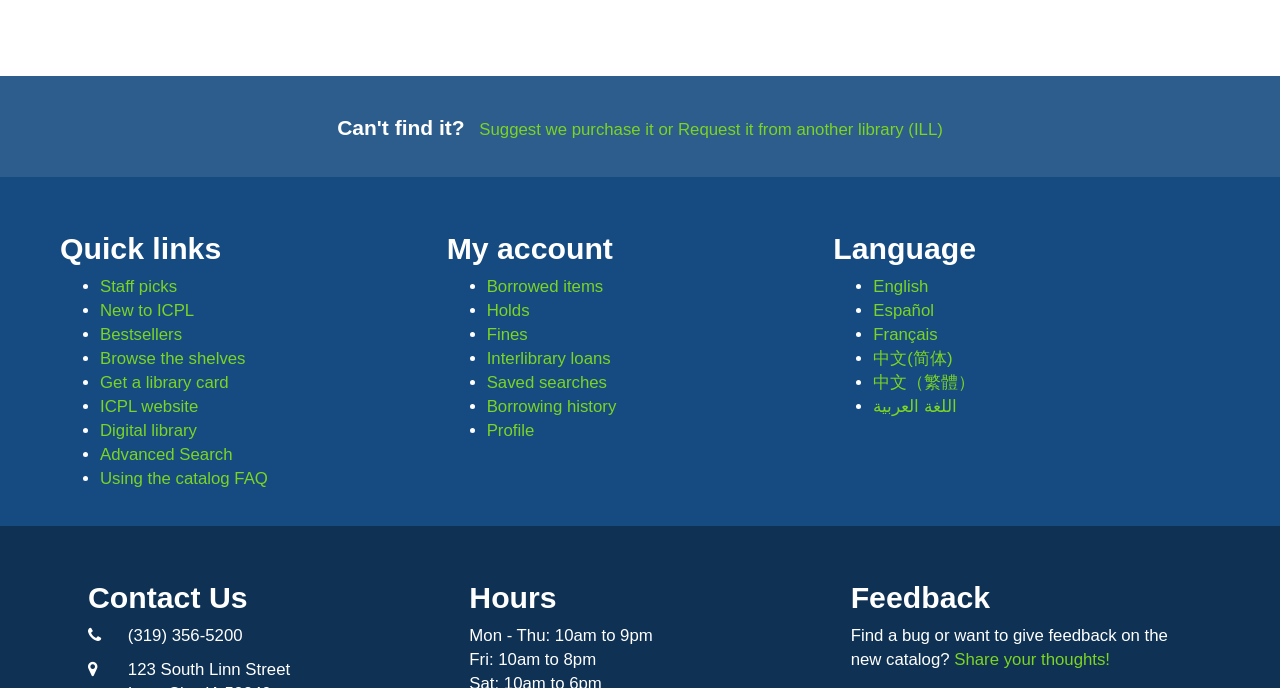Please mark the bounding box coordinates of the area that should be clicked to carry out the instruction: "Get a library card".

[0.078, 0.542, 0.179, 0.57]